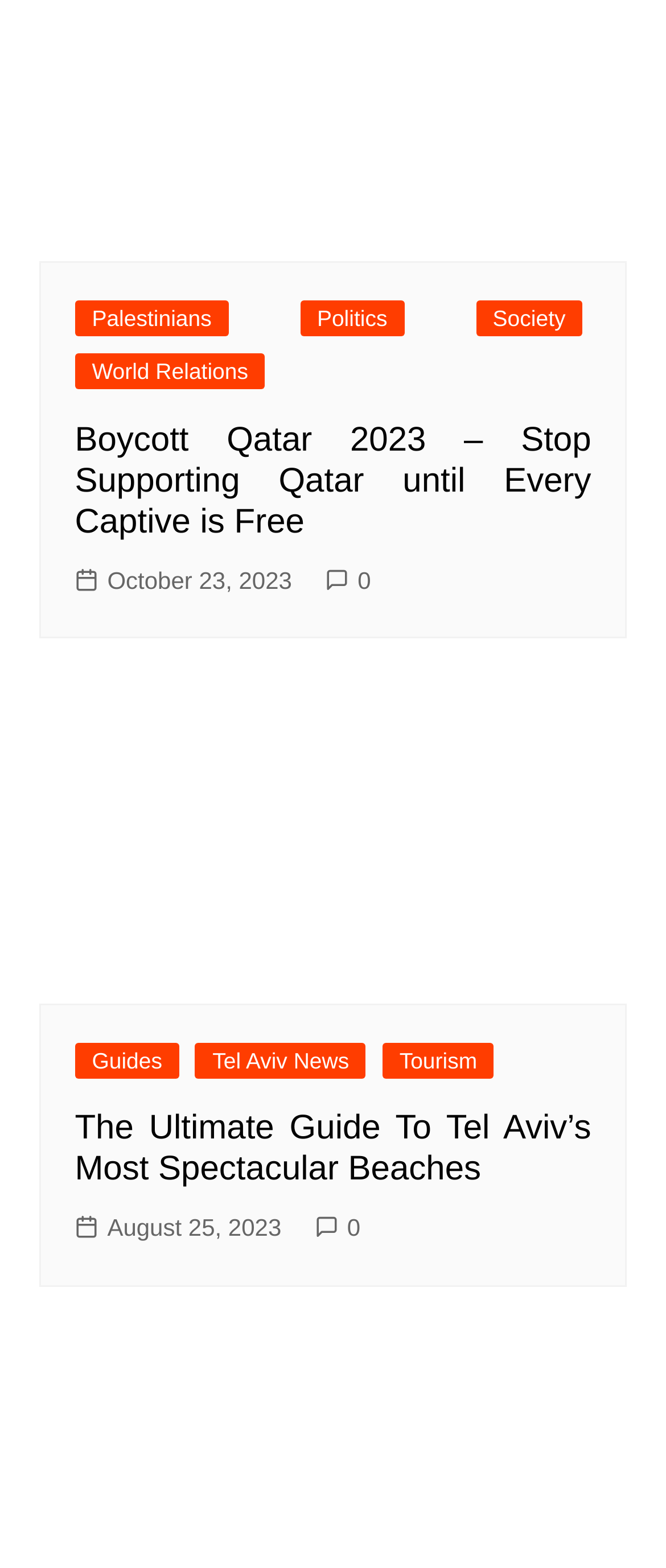Please answer the following question using a single word or phrase: 
What is the date of the first article?

October 23, 2023